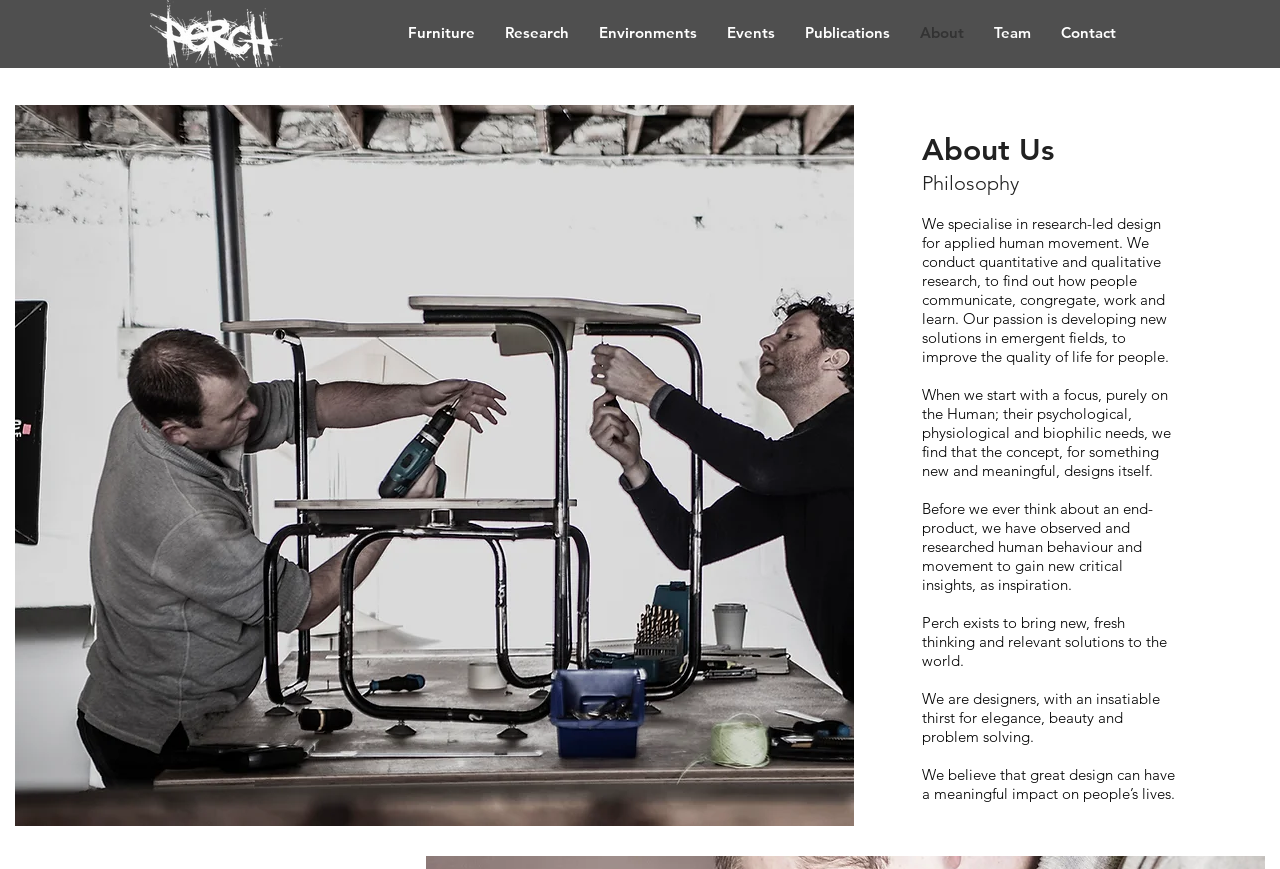Answer the question using only a single word or phrase: 
What is the name of the company?

Perch